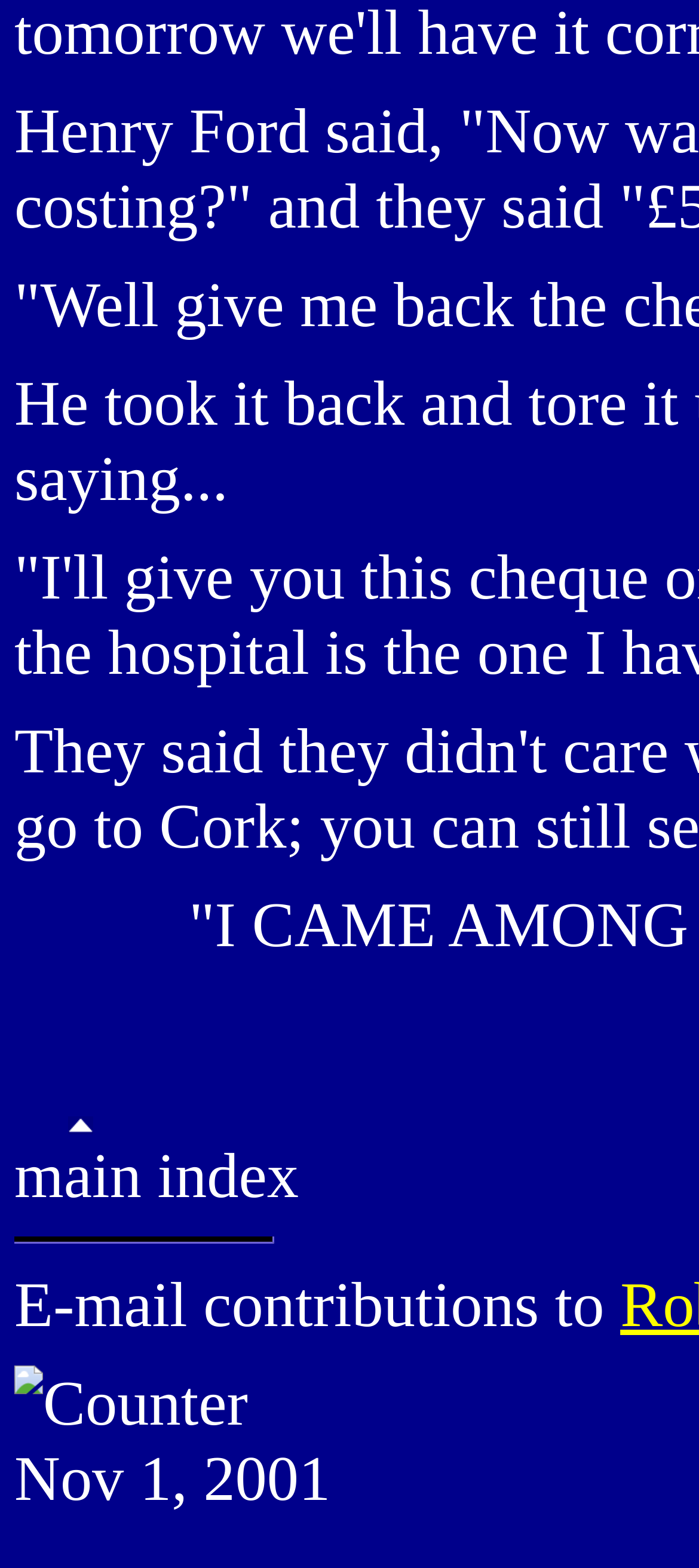Examine the screenshot and answer the question in as much detail as possible: What is the date mentioned on the webpage?

I found the date 'Nov 1, 2001' mentioned on the webpage, which is located at the bottom of the page, below the 'E-mail contributions to' text.